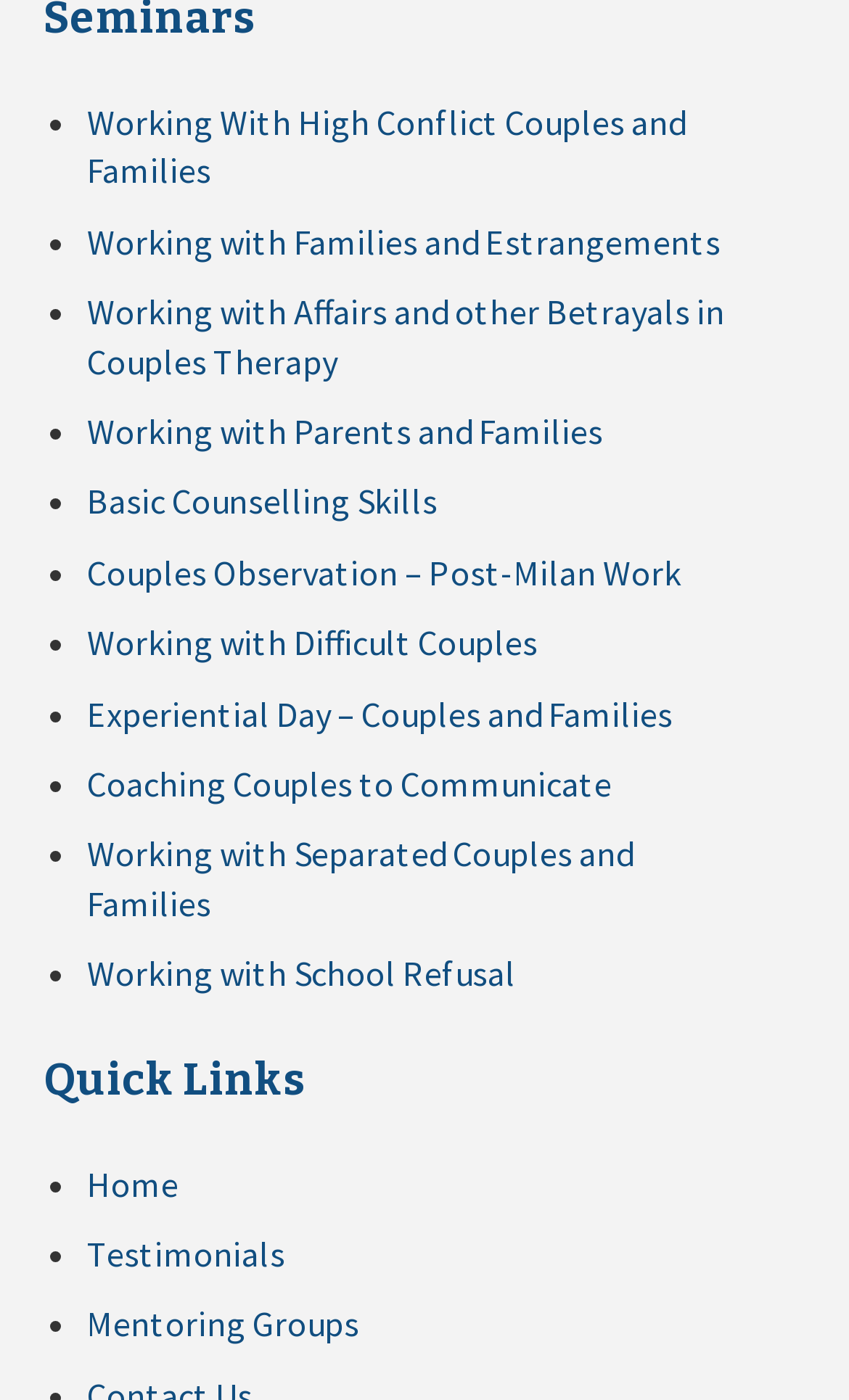Reply to the question with a single word or phrase:
What is the last link about?

Mentoring Groups